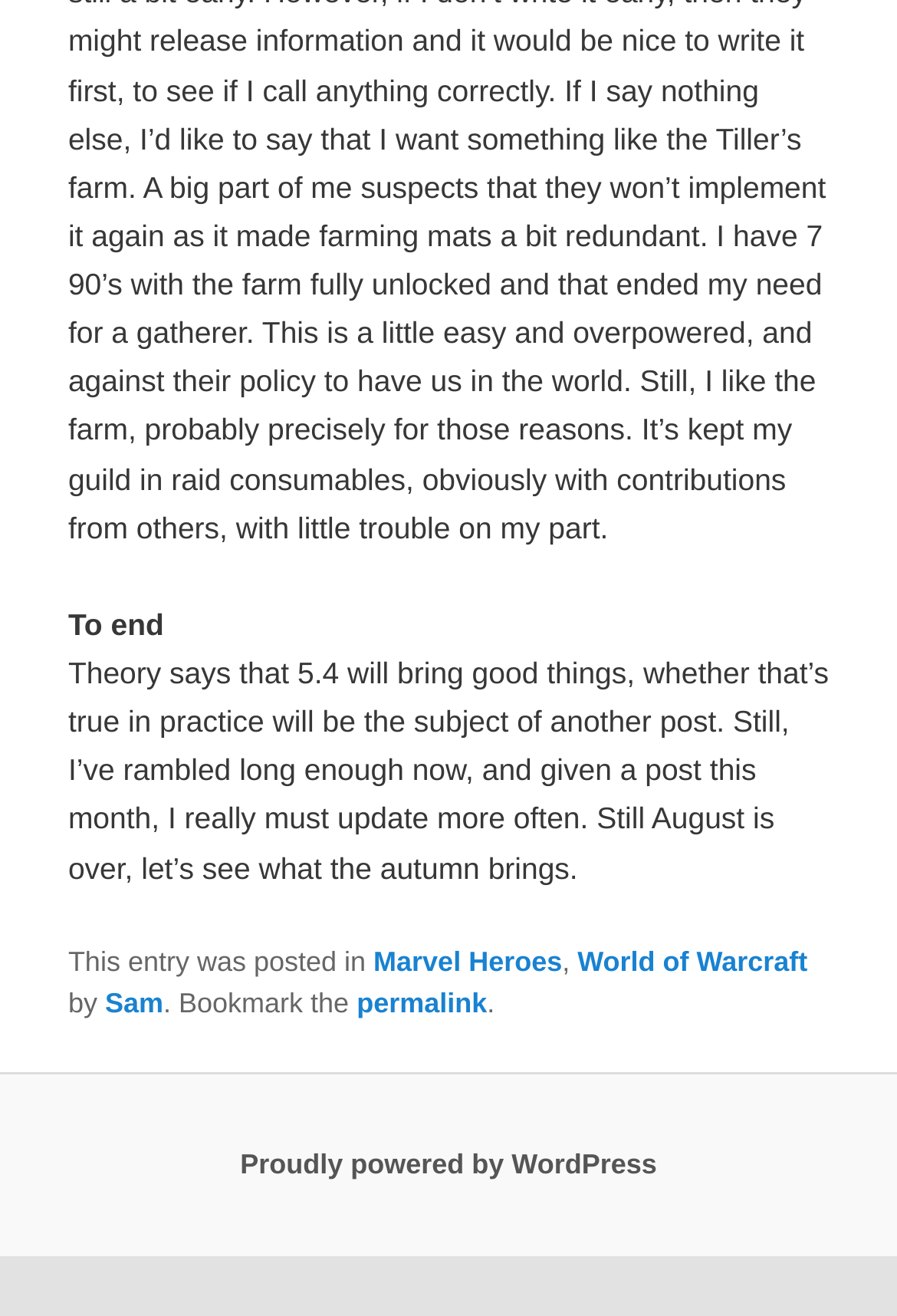What is the topic of the post? Observe the screenshot and provide a one-word or short phrase answer.

Gaming